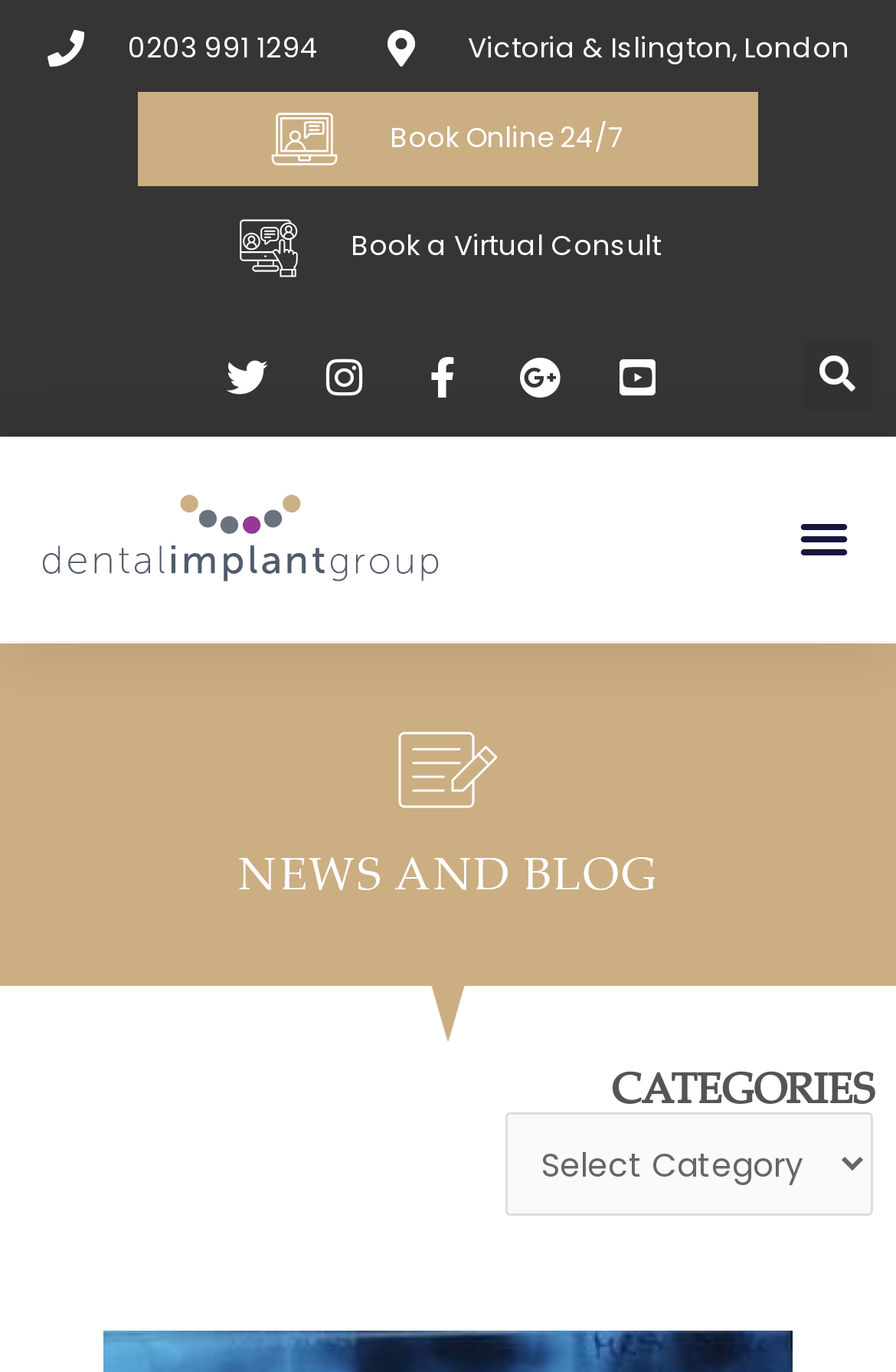Please provide a comprehensive response to the question below by analyzing the image: 
What is the location of the dental implant group?

I found a StaticText element with the text 'Victoria & Islington, London' which appears to be the location of the dental implant group.